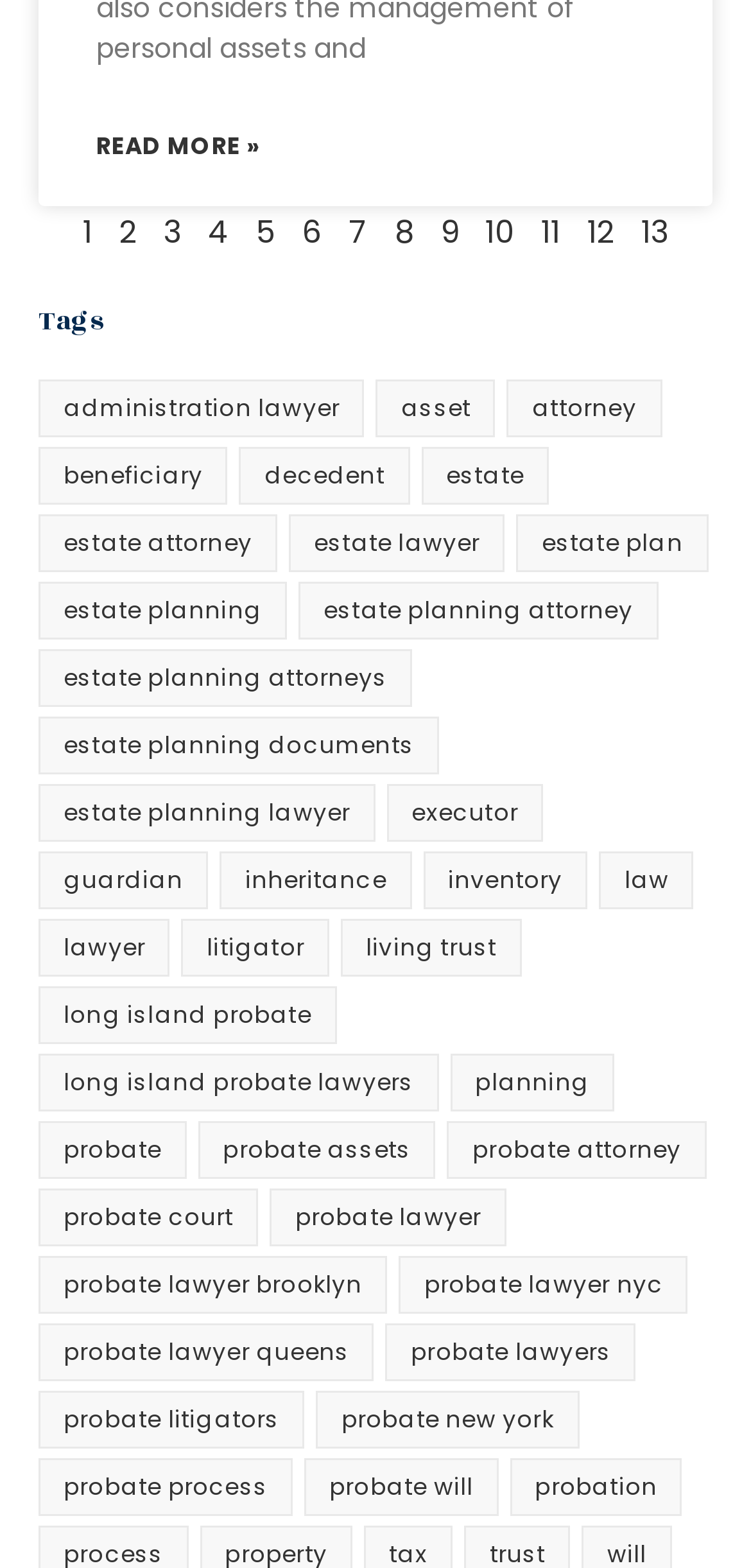What is the topic with the fewest items?
Based on the image, give a one-word or short phrase answer.

Inheritance